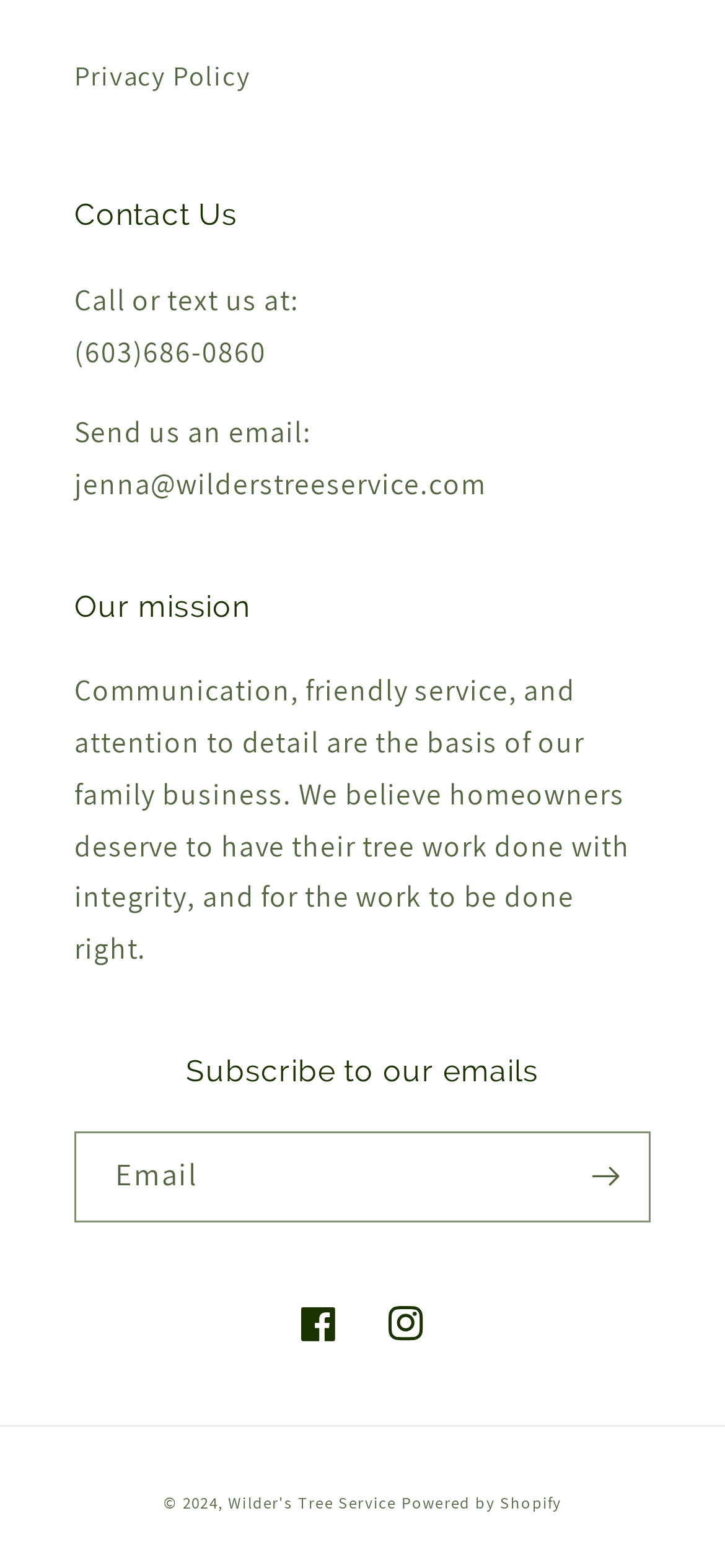Determine the bounding box for the UI element as described: "Powered by Shopify". The coordinates should be represented as four float numbers between 0 and 1, formatted as [left, top, right, bottom].

[0.554, 0.951, 0.775, 0.965]